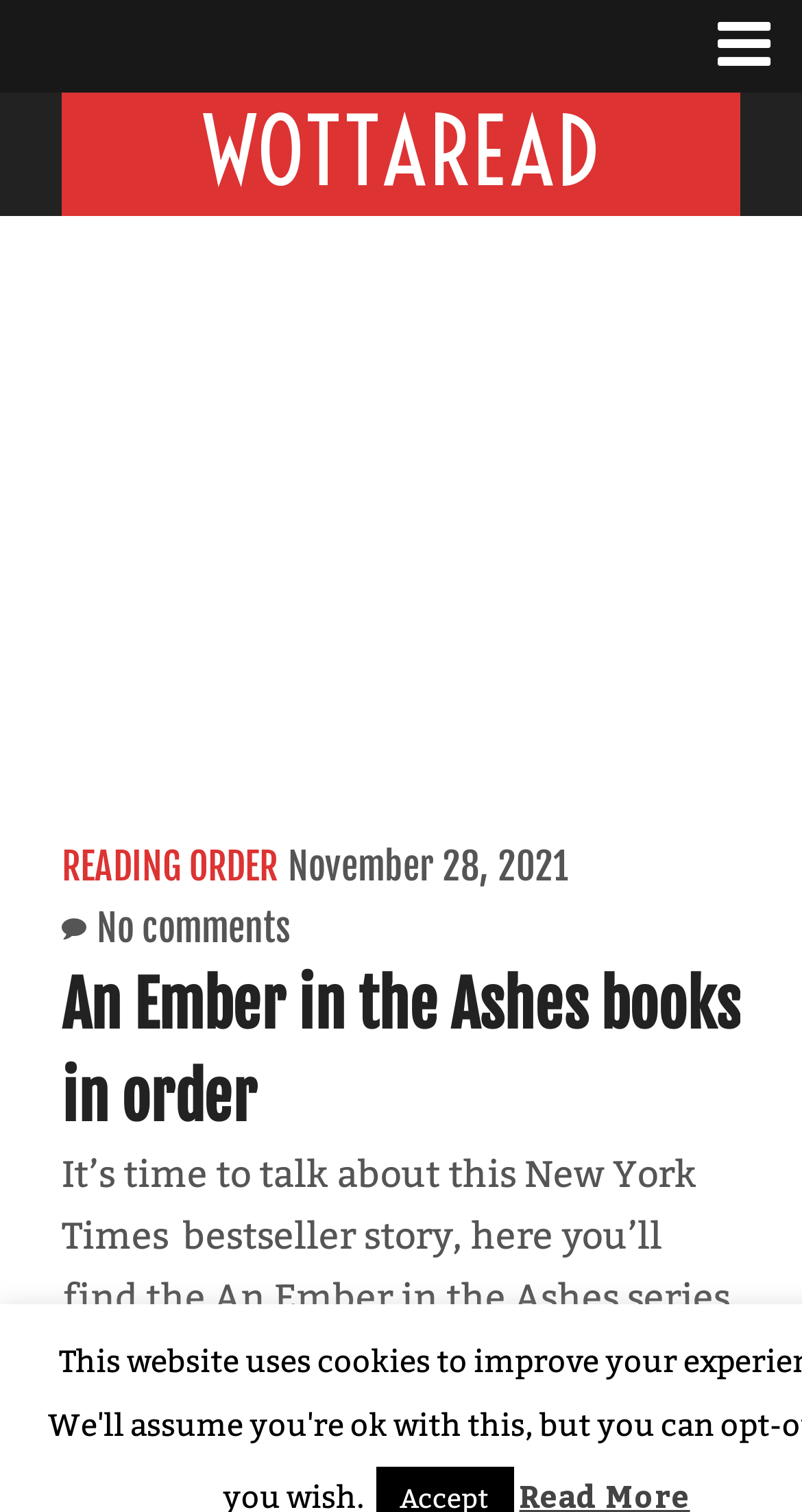Find the UI element described as: "title="Show navigation"" and predict its bounding box coordinates. Ensure the coordinates are four float numbers between 0 and 1, [left, top, right, bottom].

[0.895, 0.0, 1.0, 0.061]